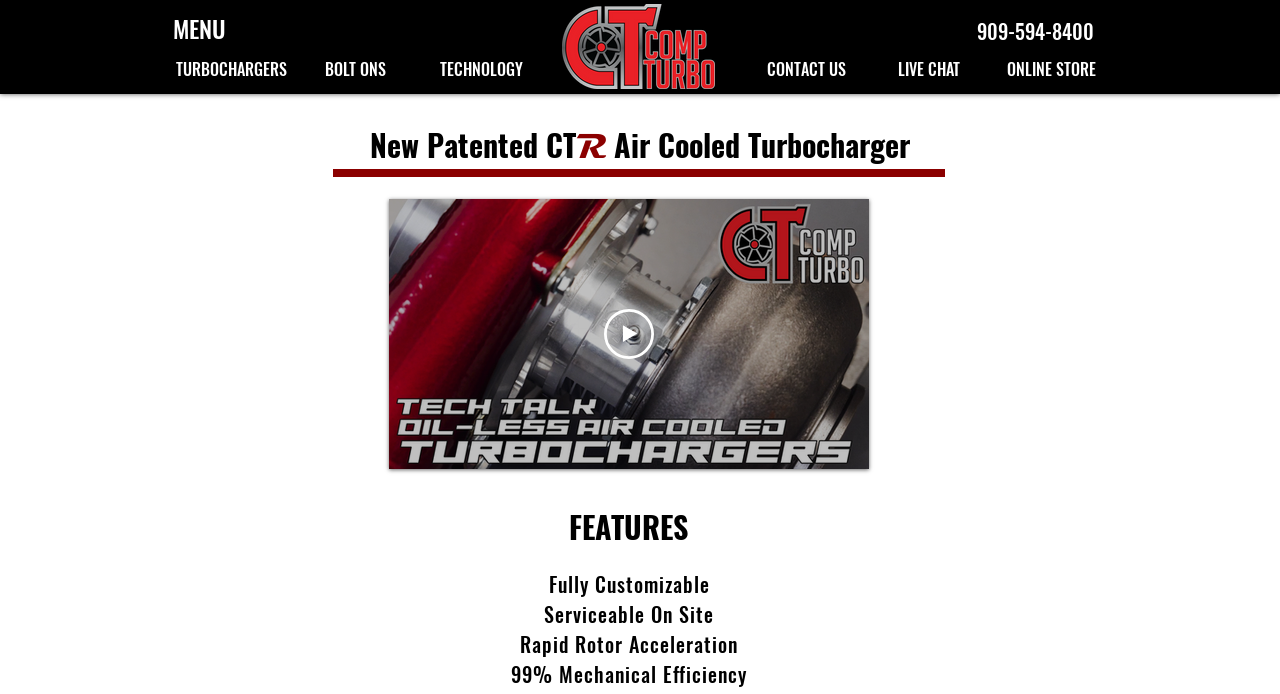Please mark the bounding box coordinates of the area that should be clicked to carry out the instruction: "Click the MENU button".

[0.135, 0.037, 0.177, 0.045]